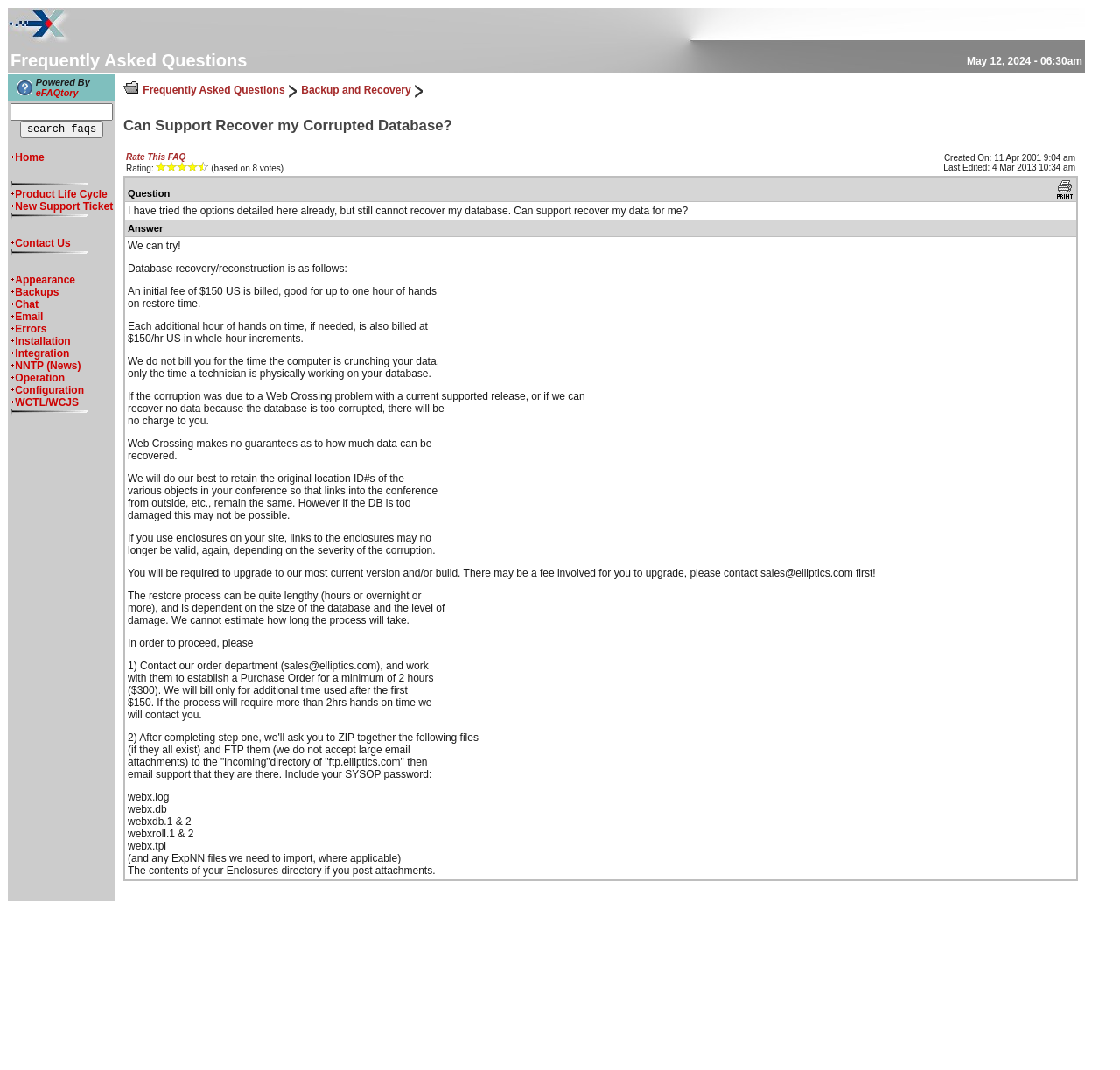Find and provide the bounding box coordinates for the UI element described with: "Backups".

[0.014, 0.267, 0.053, 0.279]